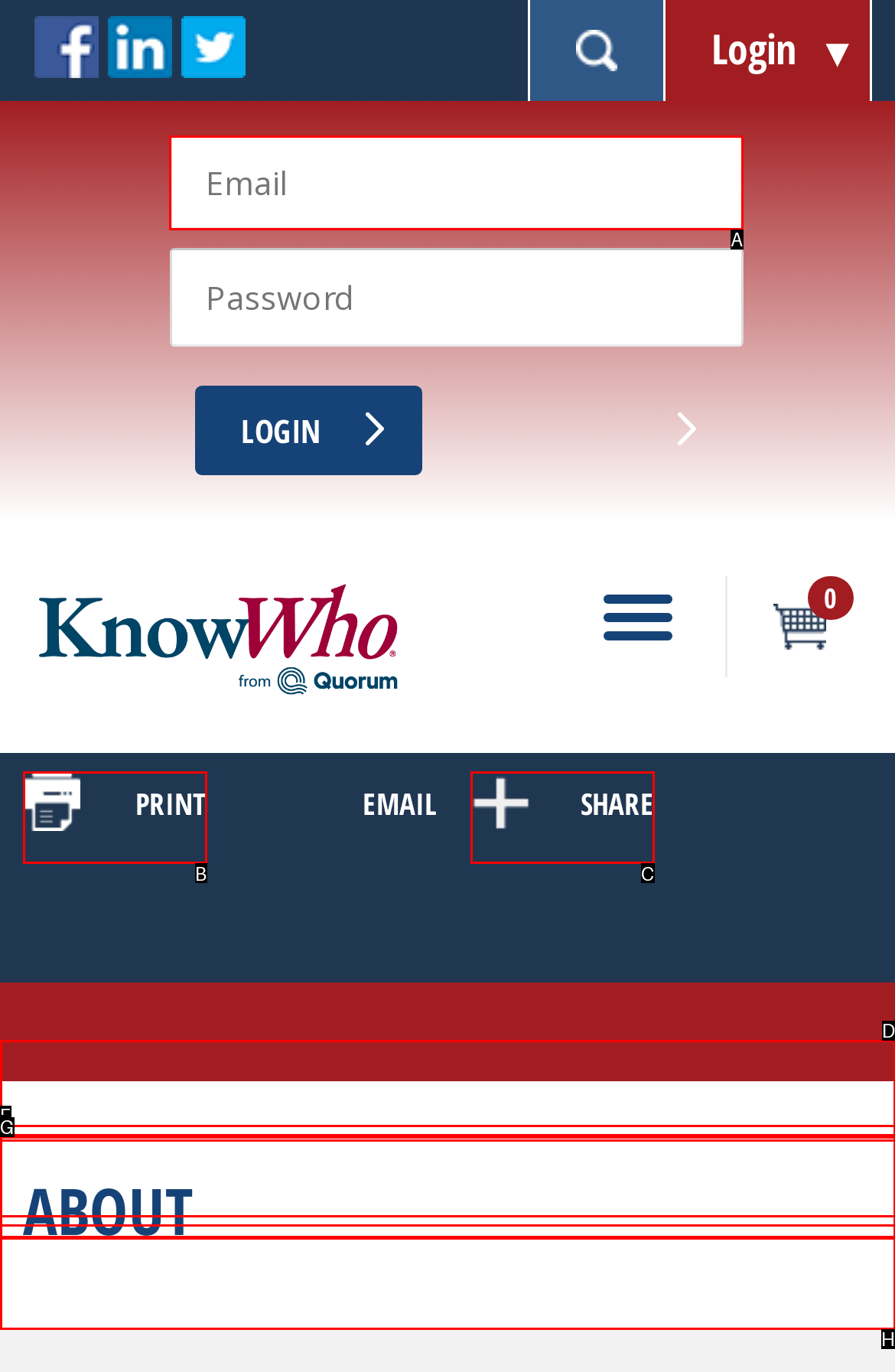Identify which HTML element aligns with the description: Grassroots & Advocacy
Answer using the letter of the correct choice from the options available.

H